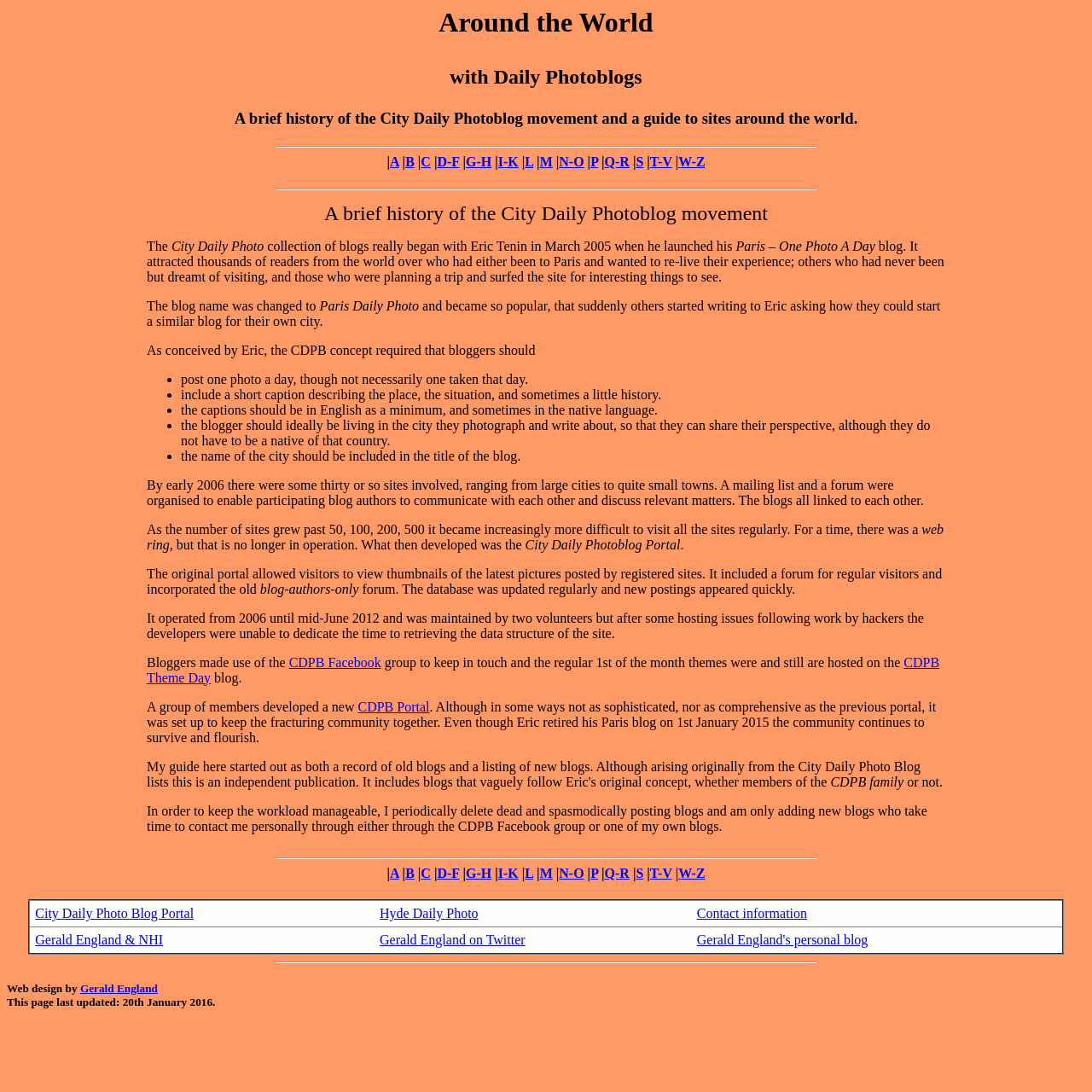Write an exhaustive caption that covers the webpage's main aspects.

The webpage is about the history and guide to City Daily Photoblogs. At the top, there are three headings that introduce the topic, followed by a horizontal separator. Below the separator, there is a table of contents with links to different sections of the webpage, organized alphabetically from A to W-Z.

The main content of the webpage is a long text that describes the history of City Daily Photoblogs, including its origins, growth, and evolution. The text is divided into paragraphs and includes several bullet points that outline the key features of City Daily Photoblogs.

Throughout the text, there are several links to related resources, such as the CDPB Facebook group and the CDPB Theme Day blog. The text also mentions the challenges faced by the community and how it has continued to survive and flourish.

At the bottom of the webpage, there is another table of contents with links to different sections, identical to the one at the top. This suggests that the webpage is a long, scrolling page with a lot of content, and the table of contents is provided to help users navigate the page.